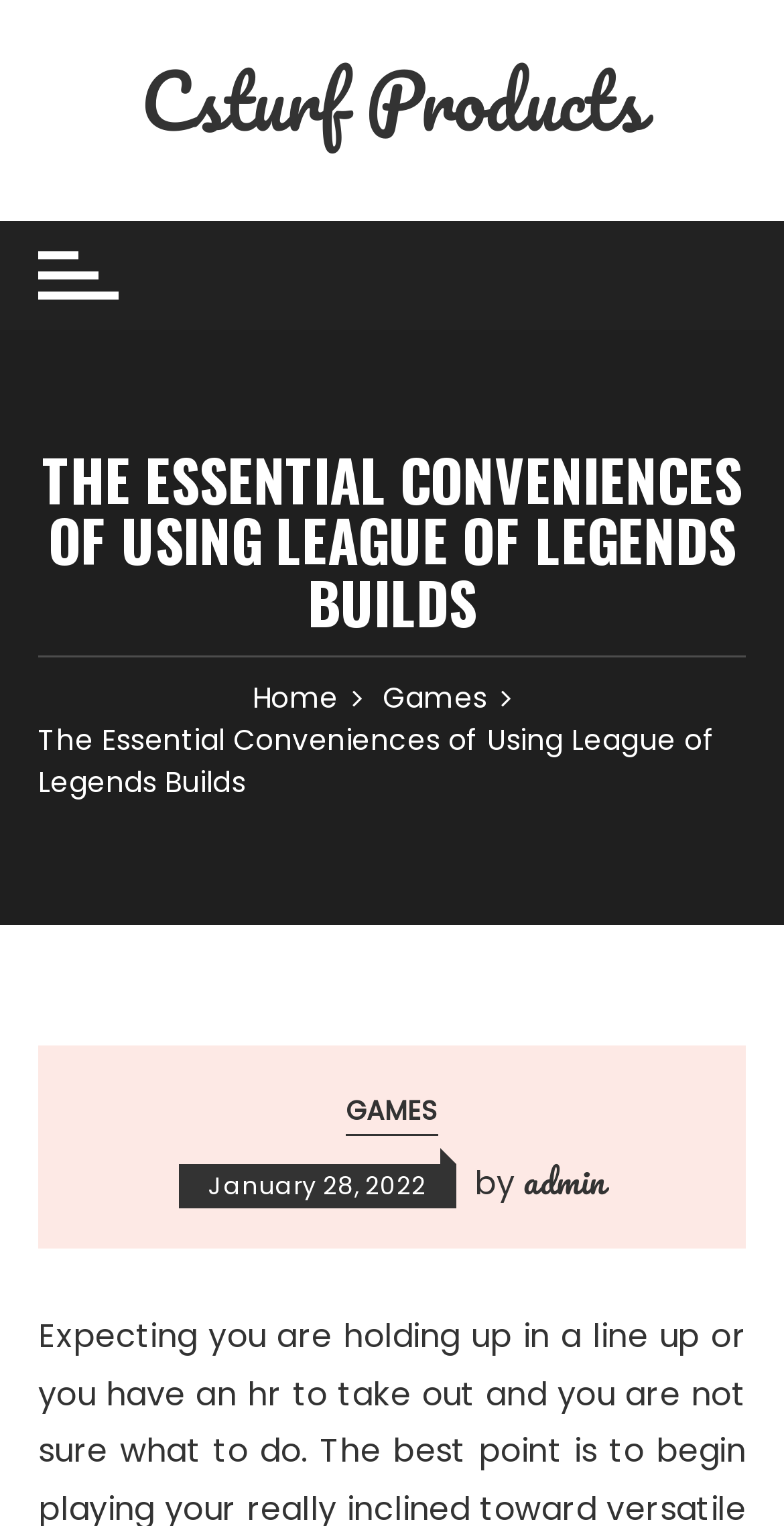Please provide a comprehensive response to the question based on the details in the image: What is the name of the website?

I determined the answer by looking at the link element with the text 'Csturf Products' at the top of the webpage, which is likely the website's name.